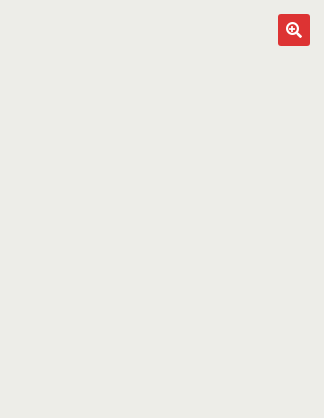Provide a single word or phrase answer to the question: 
What is the primary focus of the webpage design?

Usability